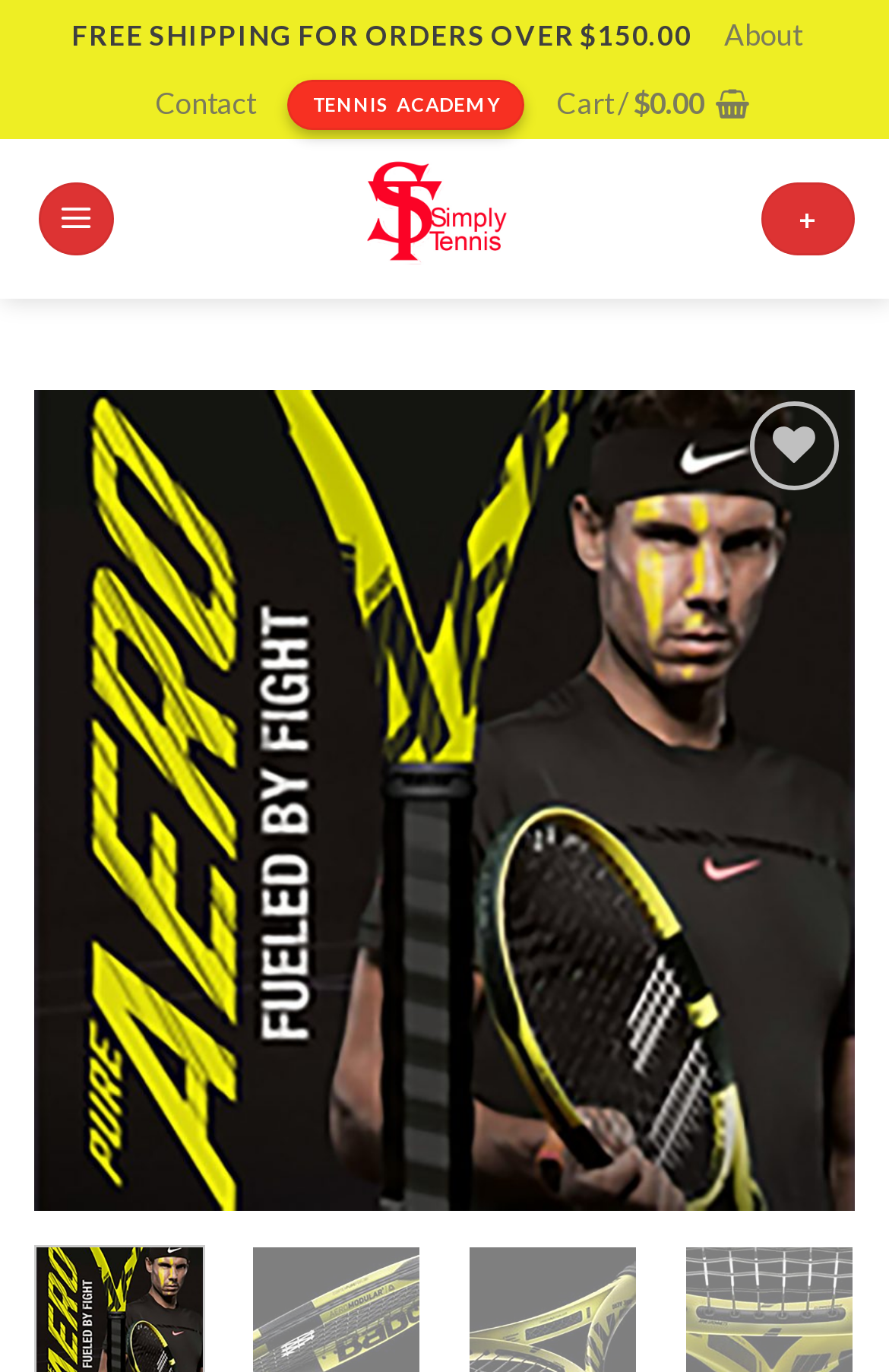Provide the bounding box coordinates for the area that should be clicked to complete the instruction: "Click on 'About' link".

[0.814, 0.0, 0.902, 0.051]